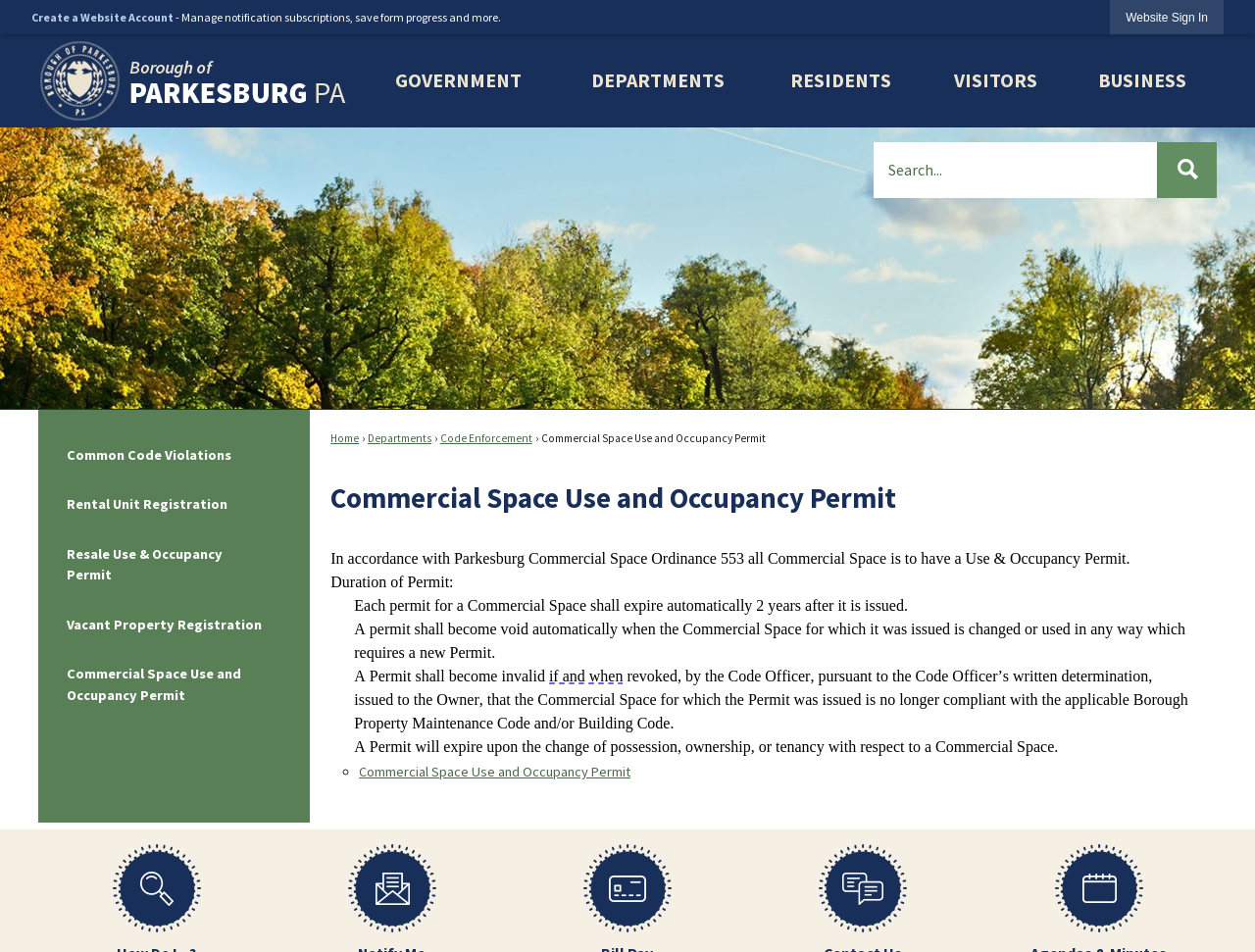Locate the UI element that matches the description Create a Website Account in the webpage screenshot. Return the bounding box coordinates in the format (top-left x, top-left y, bottom-right x, bottom-right y), with values ranging from 0 to 1.

[0.025, 0.01, 0.138, 0.026]